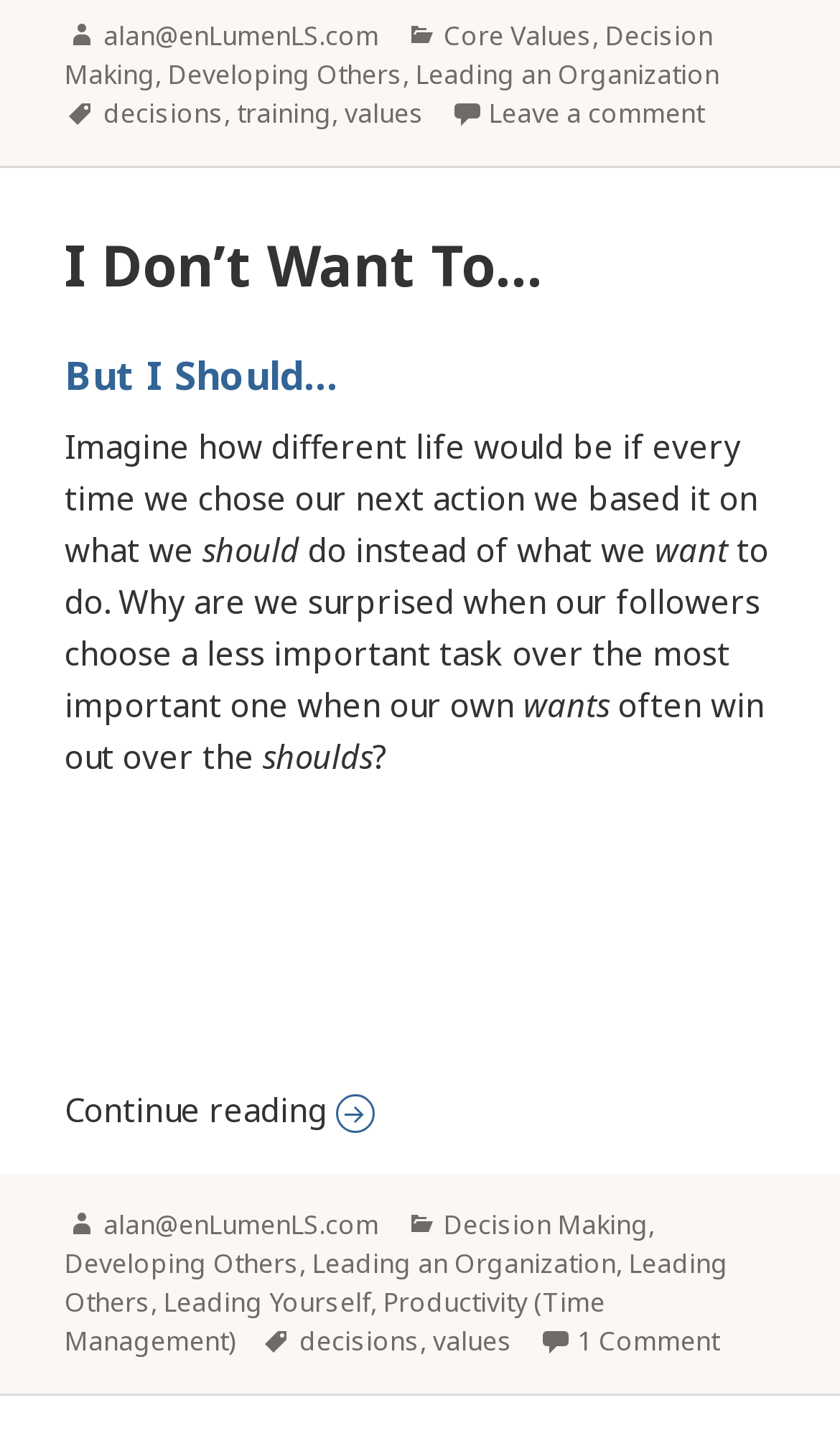Extract the bounding box for the UI element that matches this description: "Chiropractic".

None